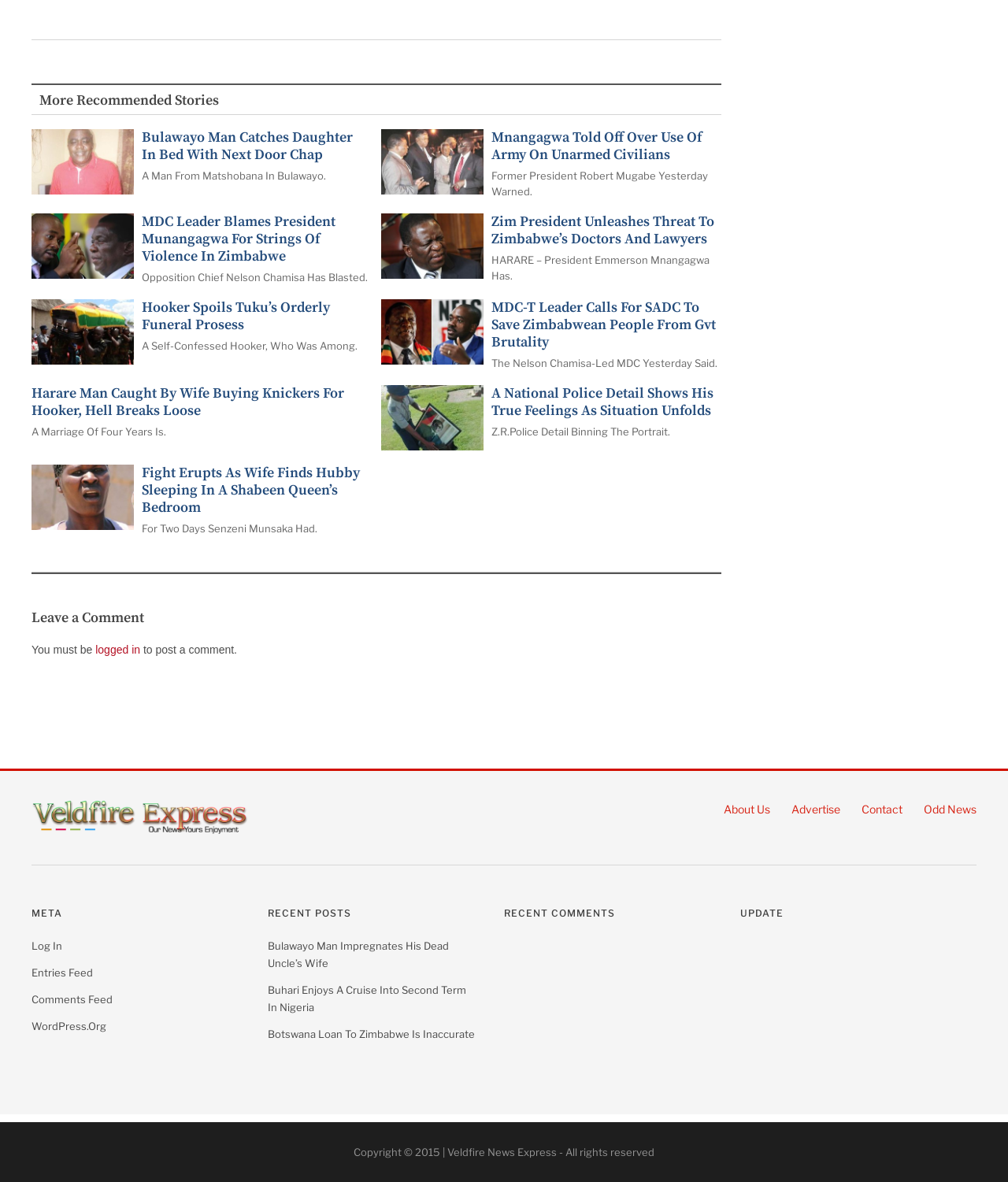Please identify the coordinates of the bounding box that should be clicked to fulfill this instruction: "Click the ADMISSIONS link".

None